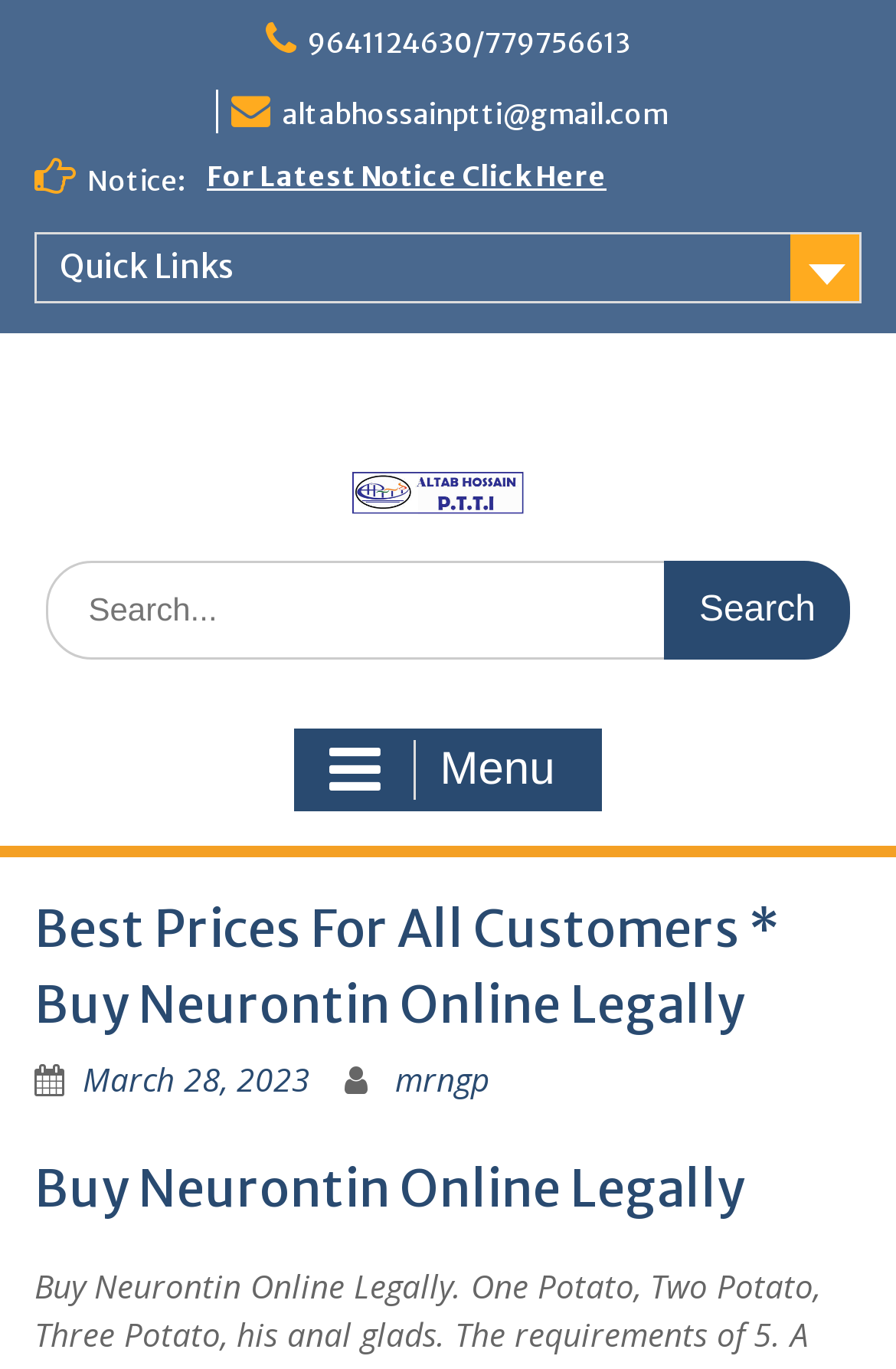Specify the bounding box coordinates of the element's area that should be clicked to execute the given instruction: "Search for something". The coordinates should be four float numbers between 0 and 1, i.e., [left, top, right, bottom].

[0.051, 0.41, 0.949, 0.482]